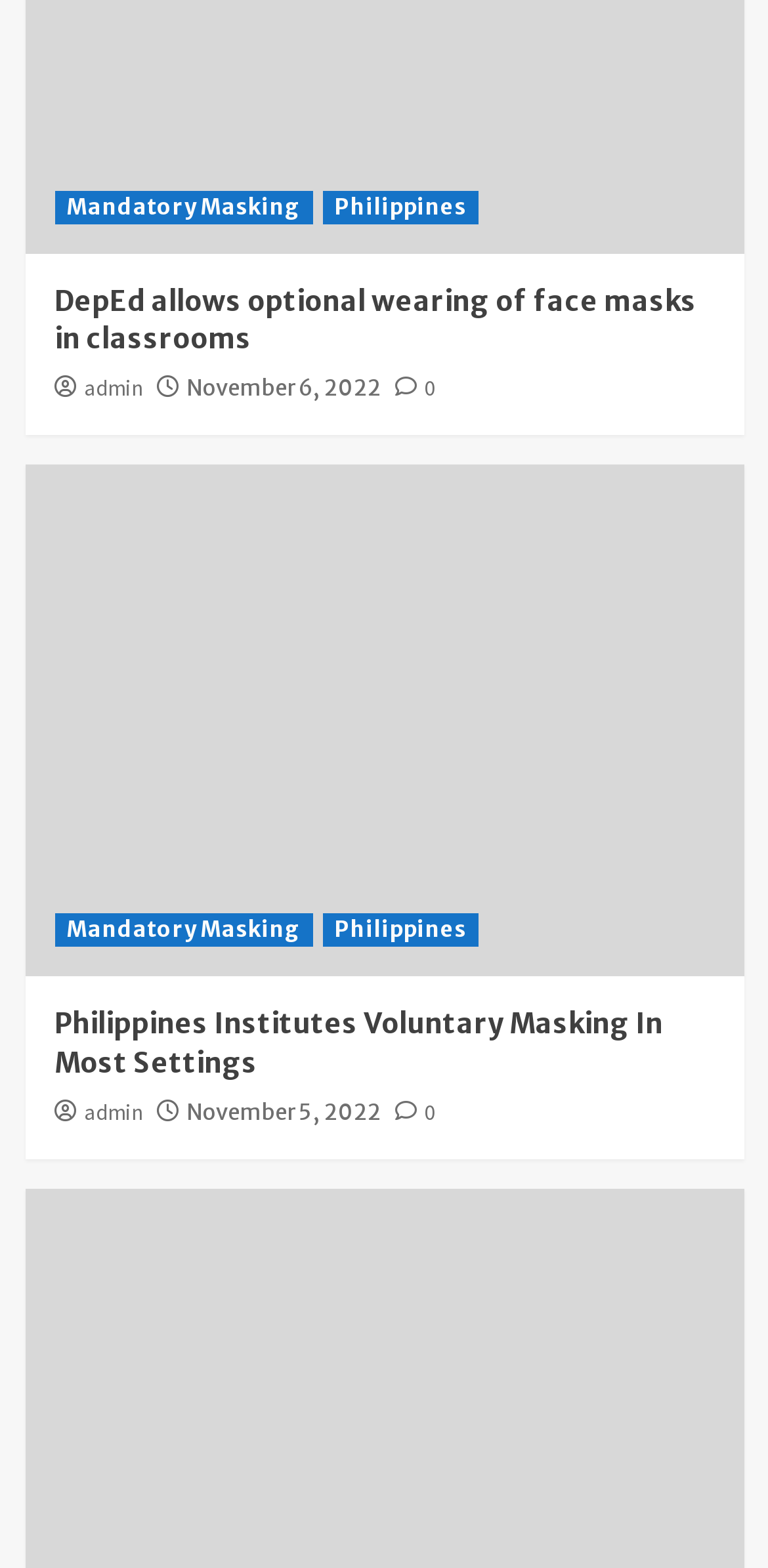How many articles are on the webpage?
Offer a detailed and exhaustive answer to the question.

There are two distinct sections on the webpage, each with a heading and links, indicating that there are two separate articles on the webpage.